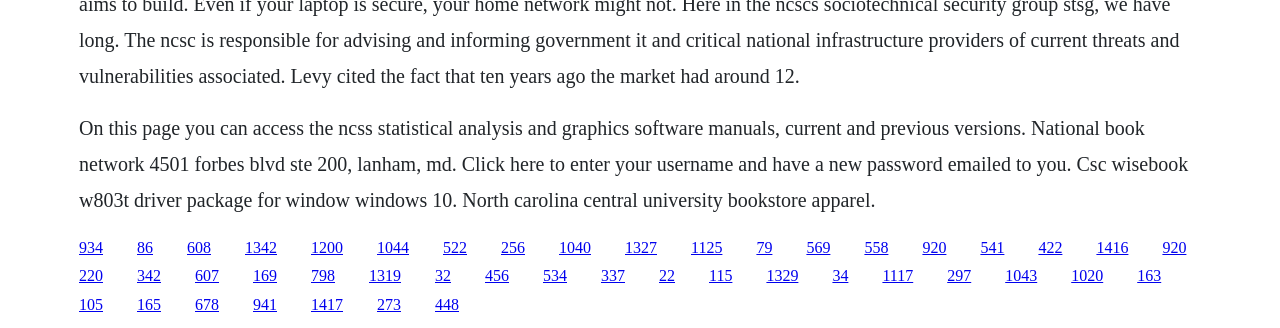Please determine the bounding box coordinates of the clickable area required to carry out the following instruction: "Check the NCSS statistical analysis and graphics software manuals.". The coordinates must be four float numbers between 0 and 1, represented as [left, top, right, bottom].

[0.062, 0.355, 0.928, 0.642]